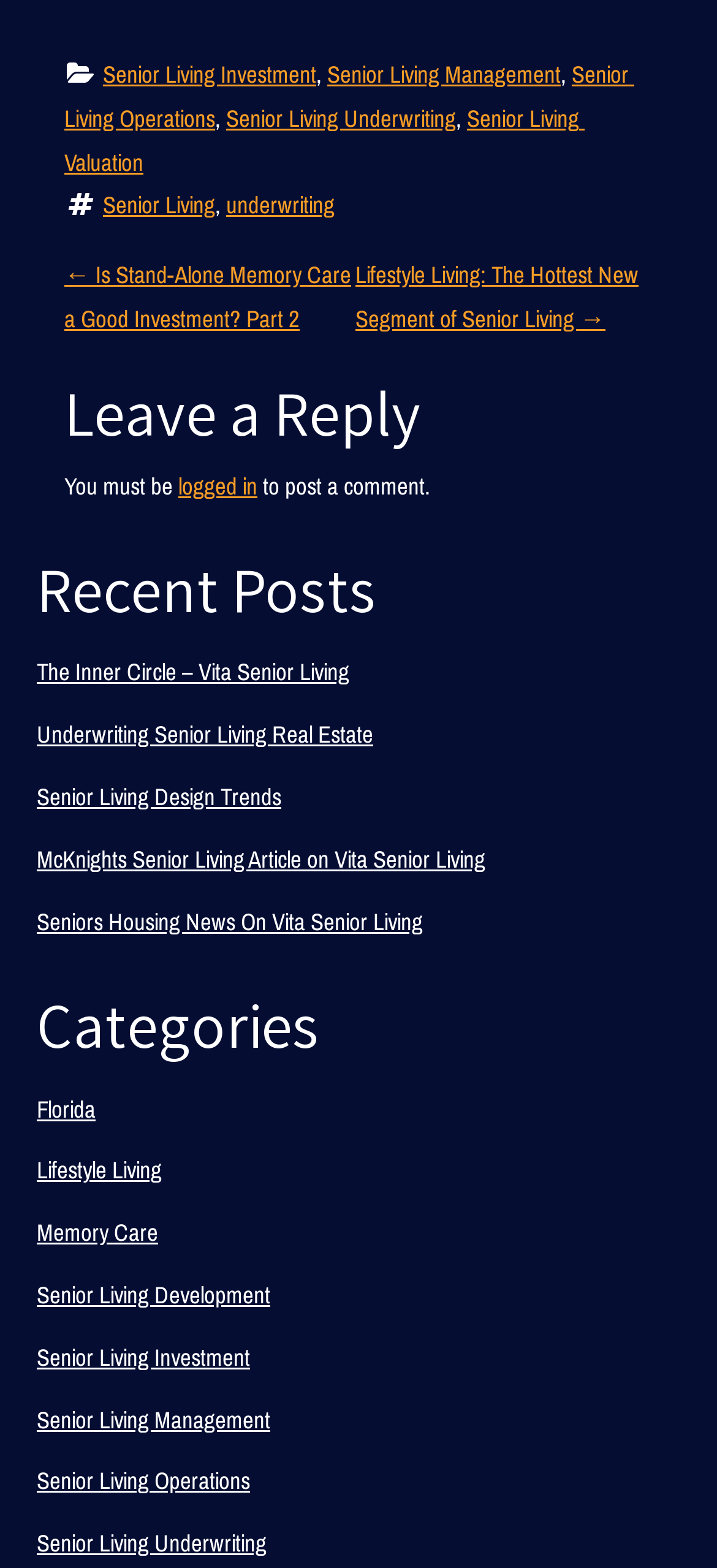What is the text above the 'Leave a Reply' section?
Using the image, provide a detailed and thorough answer to the question.

I looked at the section above the 'Leave a Reply' heading and found the text 'You must be logged in to post a comment.'.